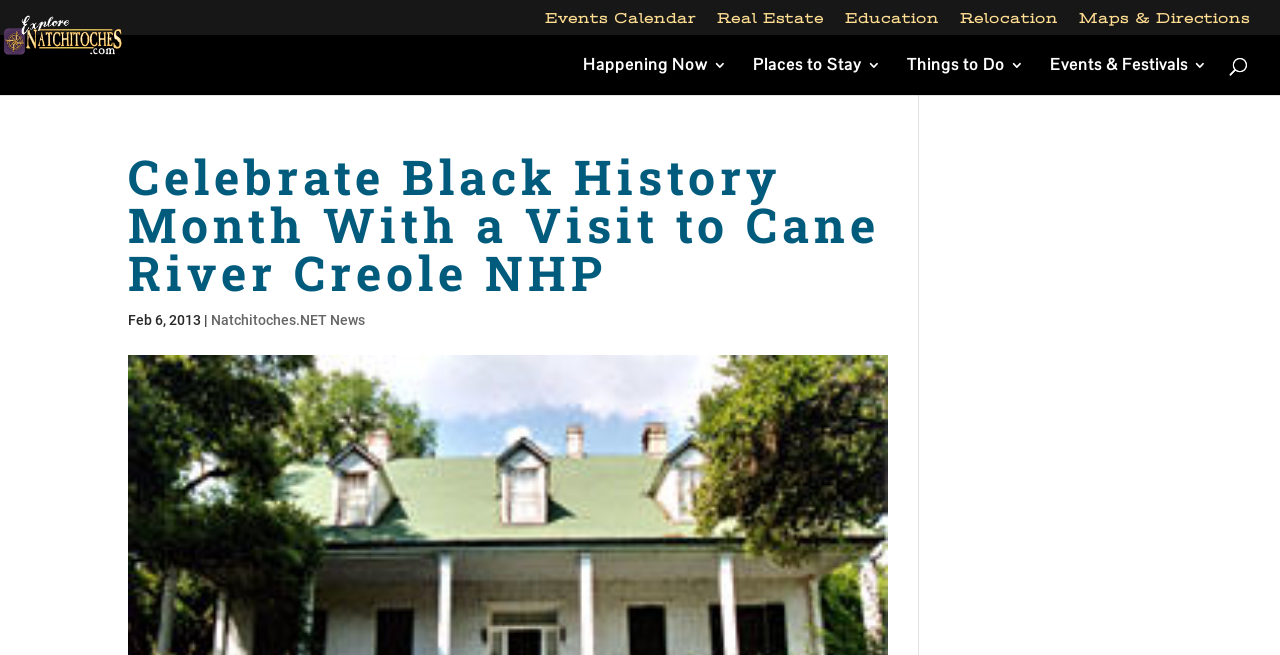Locate the bounding box coordinates of the clickable part needed for the task: "Check Happening Now 3".

[0.455, 0.089, 0.569, 0.145]